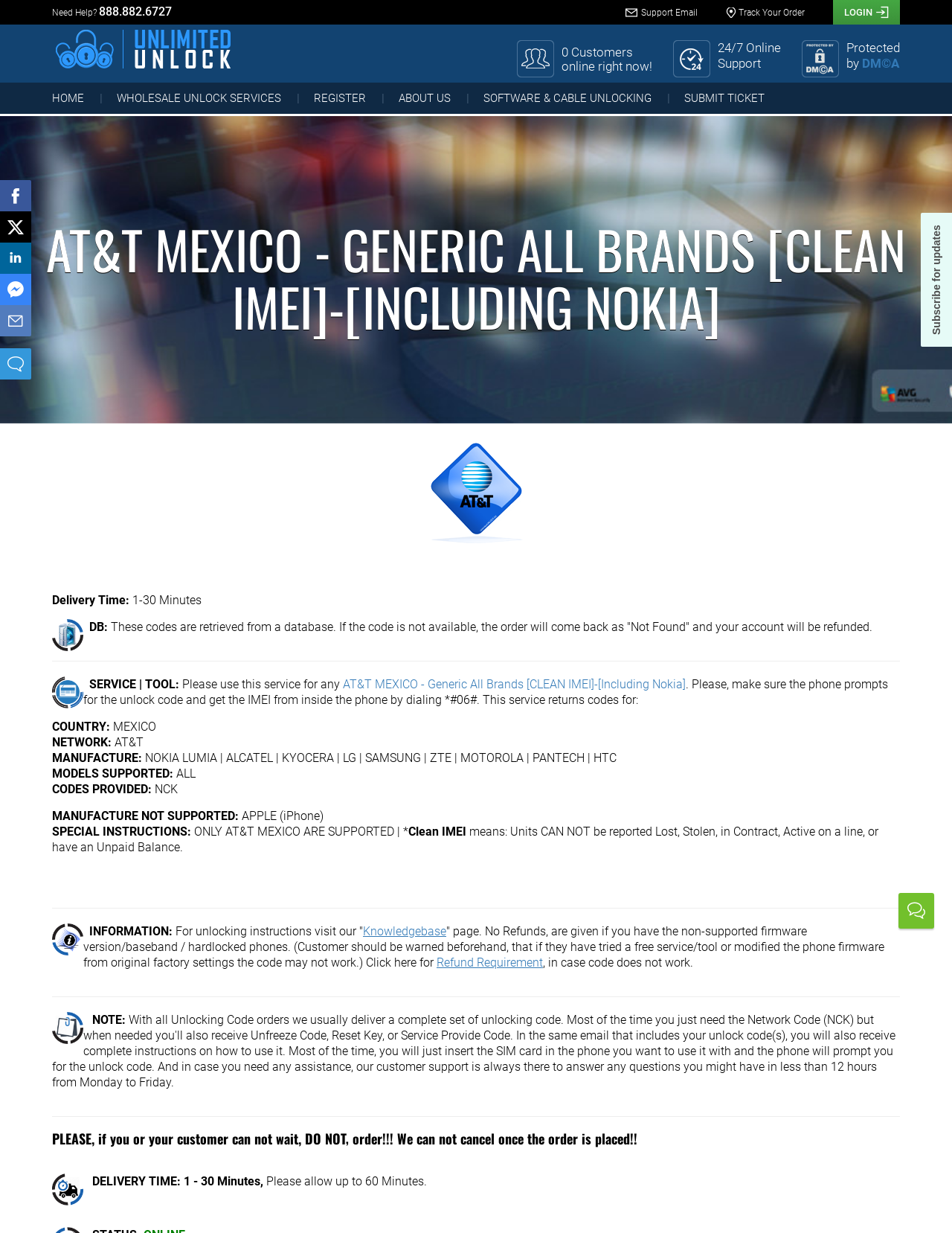What is the purpose of this service?
Please give a detailed and elaborate answer to the question.

I found the answer by looking at the overall content of the webpage, which suggests that the service is designed to unlock AT&T Mexico phones. The service provides unlock codes for a variety of phone manufacturers, and the description mentions that it supports 'AT&T MEXICO - Generic All Brands [CLEAN IMEI]-[Including Nokia]'.